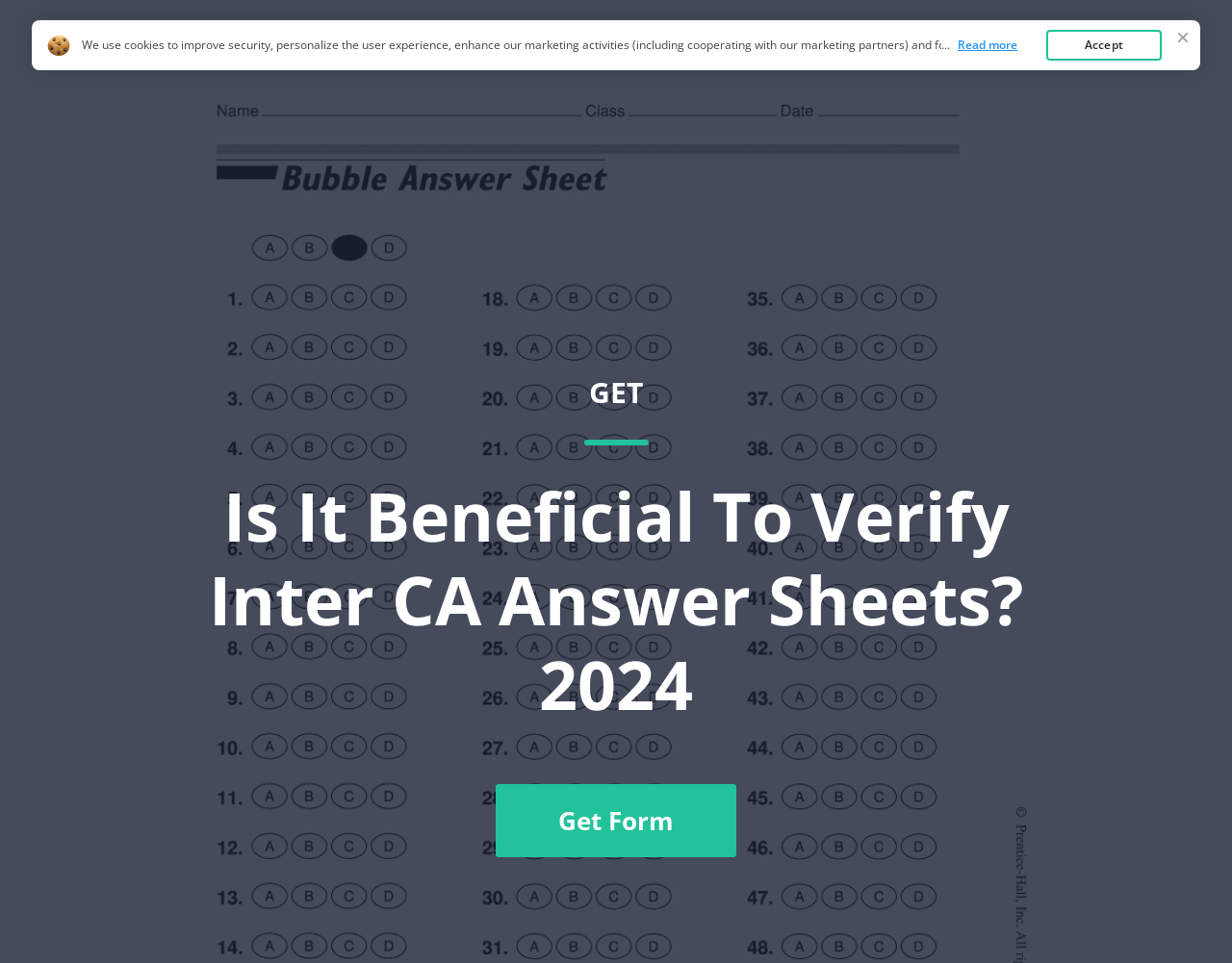Please determine and provide the text content of the webpage's heading.

Is It Beneficial To Verify Inter CA Answer Sheets? 2024